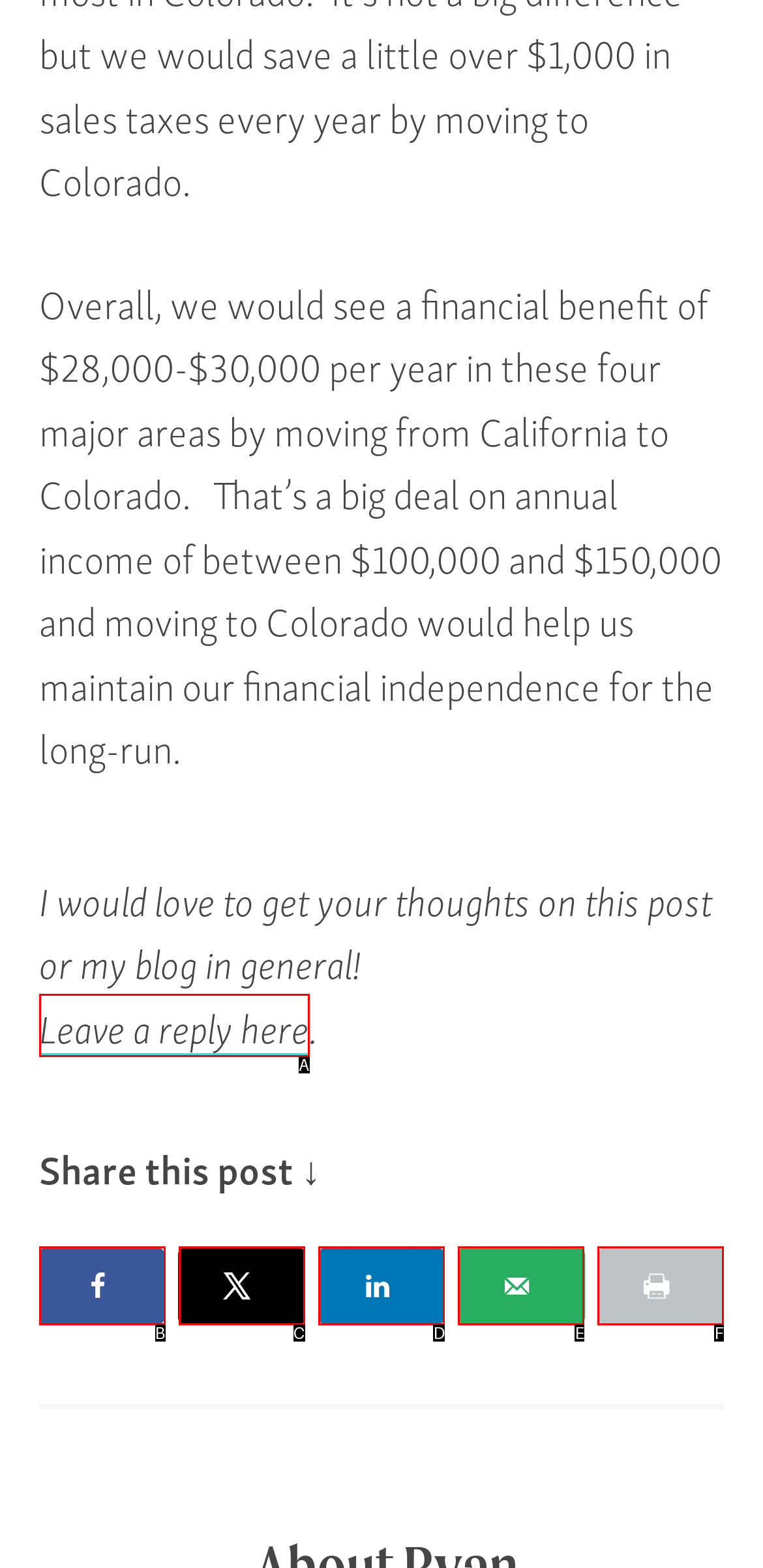Using the provided description: Leave a reply here, select the HTML element that corresponds to it. Indicate your choice with the option's letter.

A